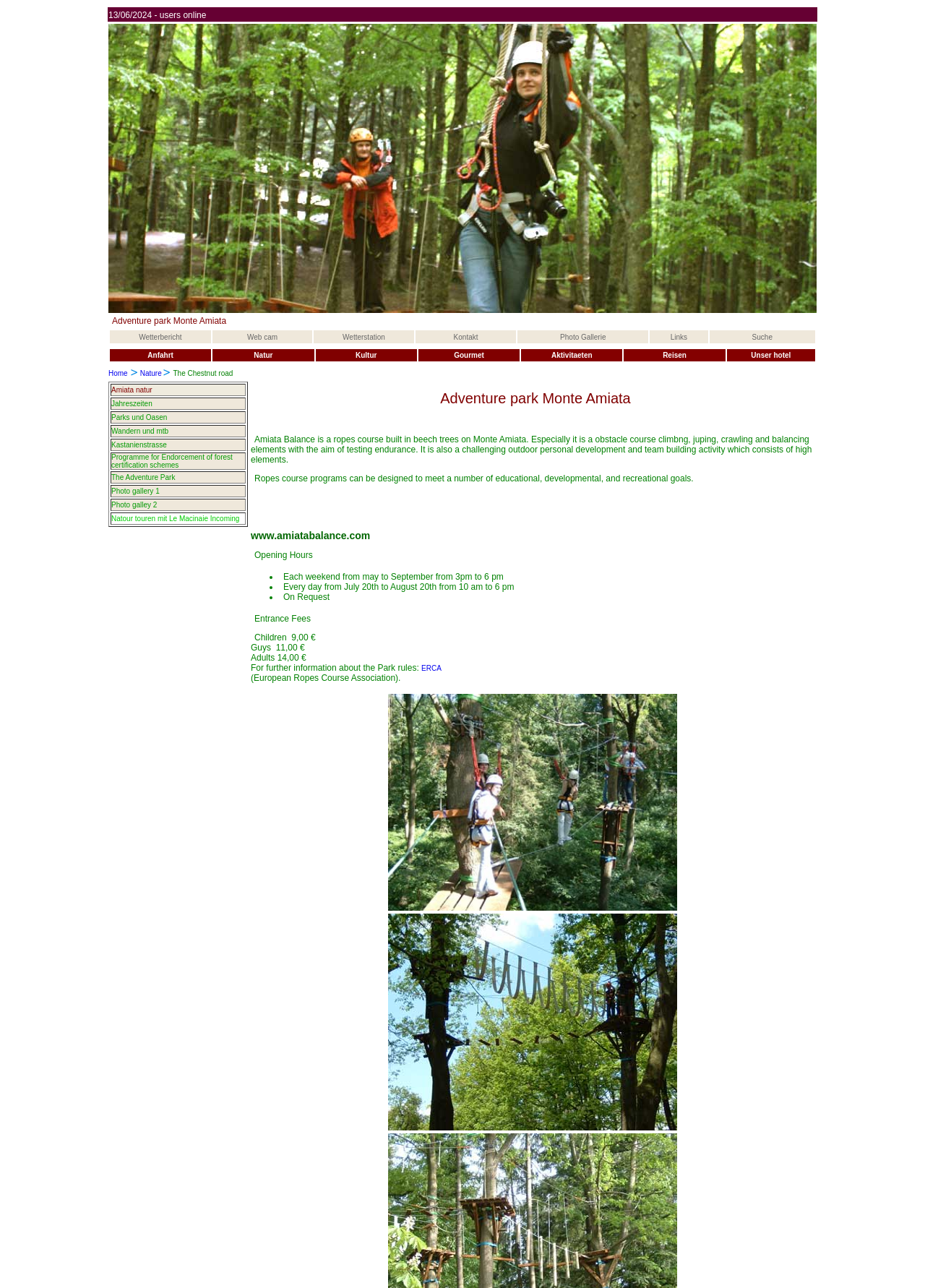Review the image closely and give a comprehensive answer to the question: What is the name of the road mentioned on the webpage?

The name of the road can be found in the third row of the table, where it is written as 'The Chestnut road'.